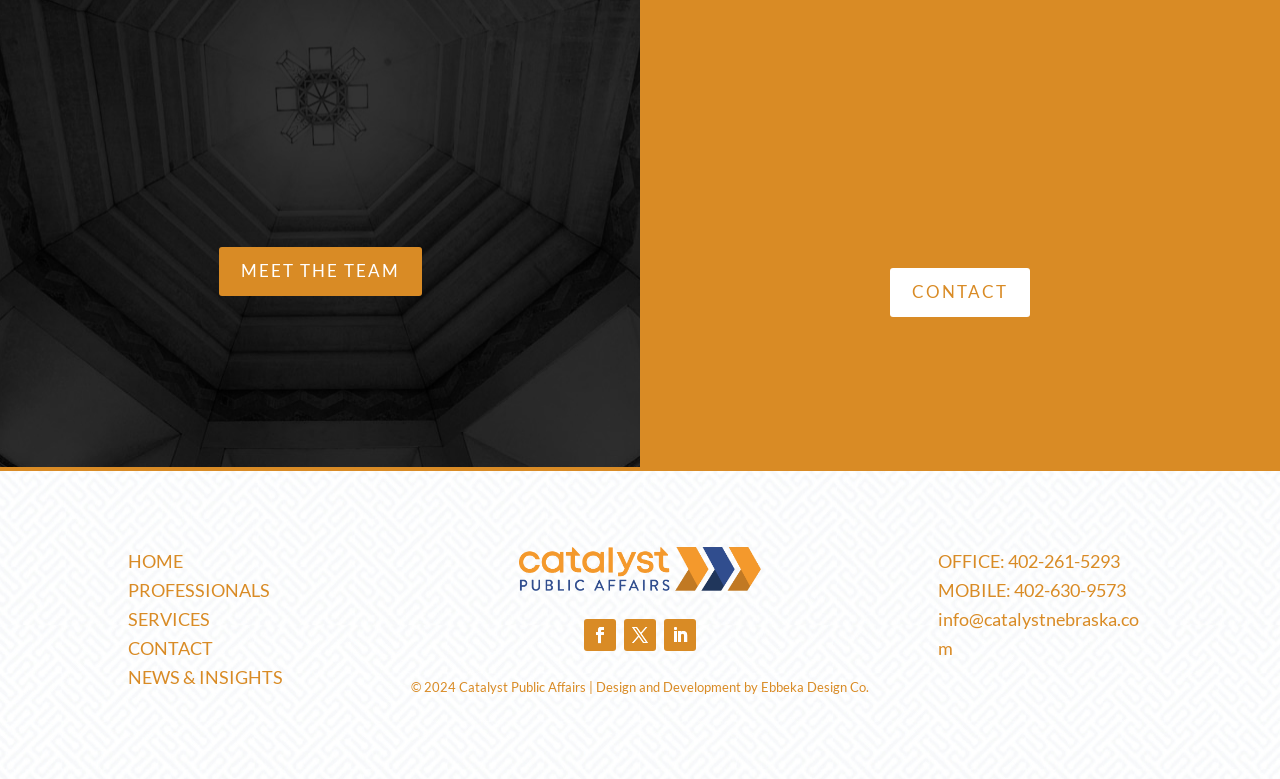Provide the bounding box coordinates of the section that needs to be clicked to accomplish the following instruction: "Click on 'CONTACT'."

[0.695, 0.343, 0.805, 0.406]